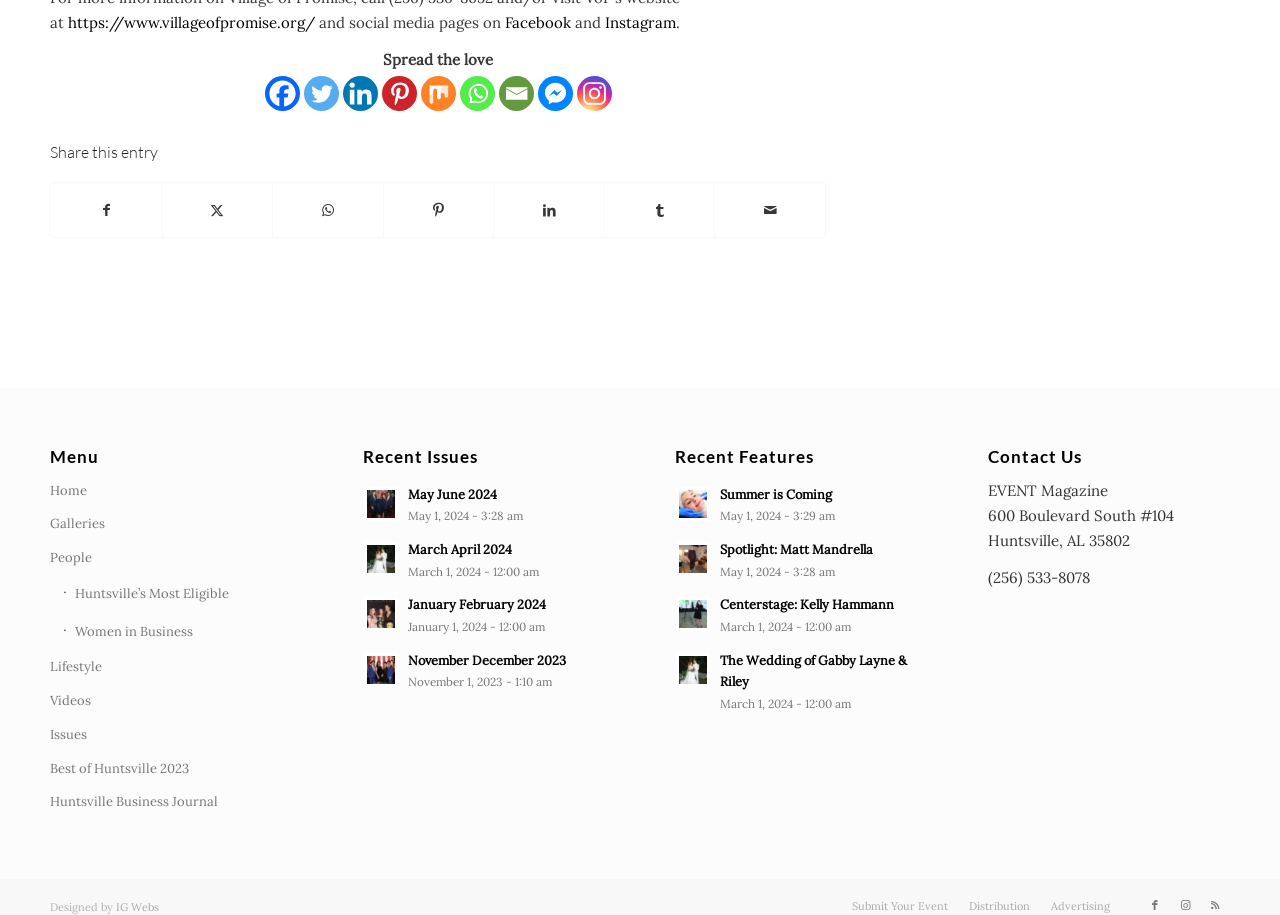What is the name of the magazine?
Answer the question with just one word or phrase using the image.

EVENT Magazine